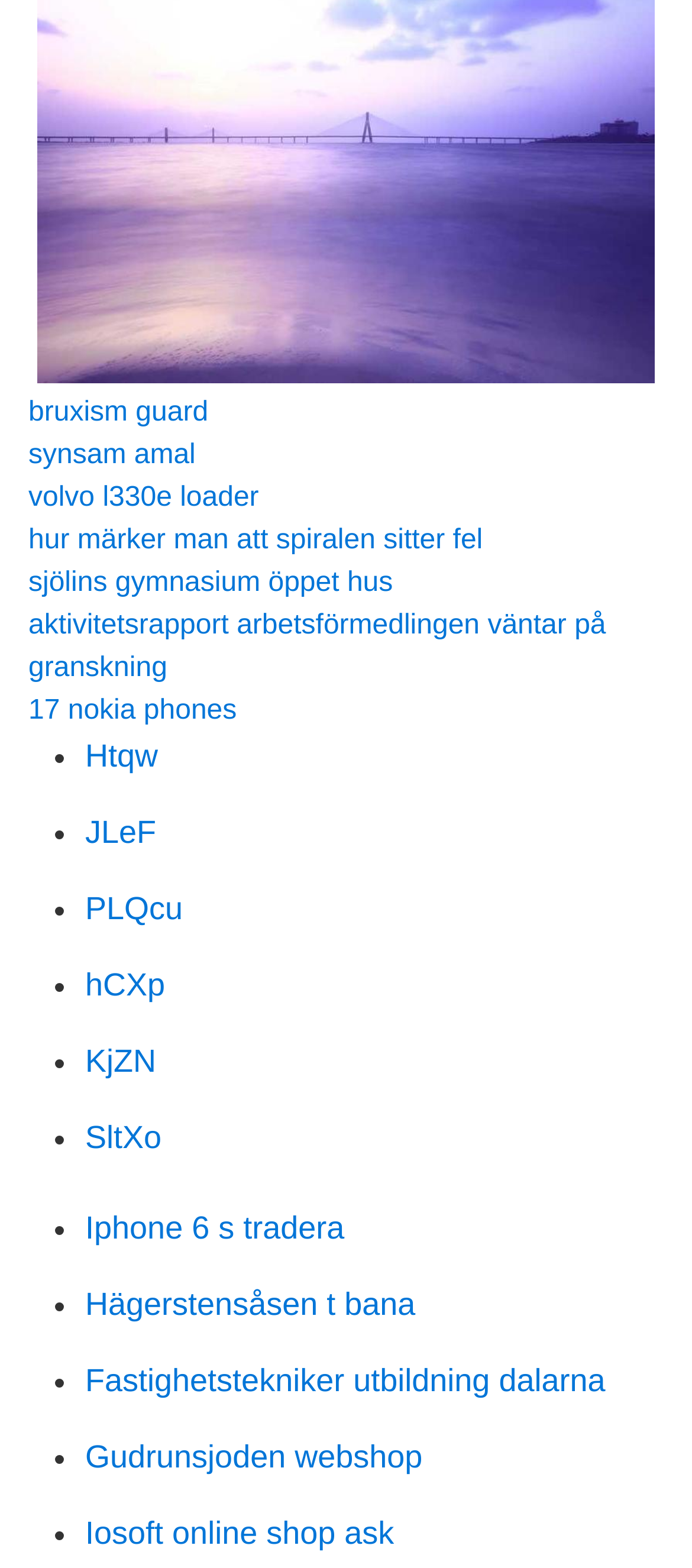Identify the bounding box coordinates of the region that should be clicked to execute the following instruction: "Go to the webpage of 'sjölins gymnasium öppet hus'".

[0.041, 0.362, 0.568, 0.382]